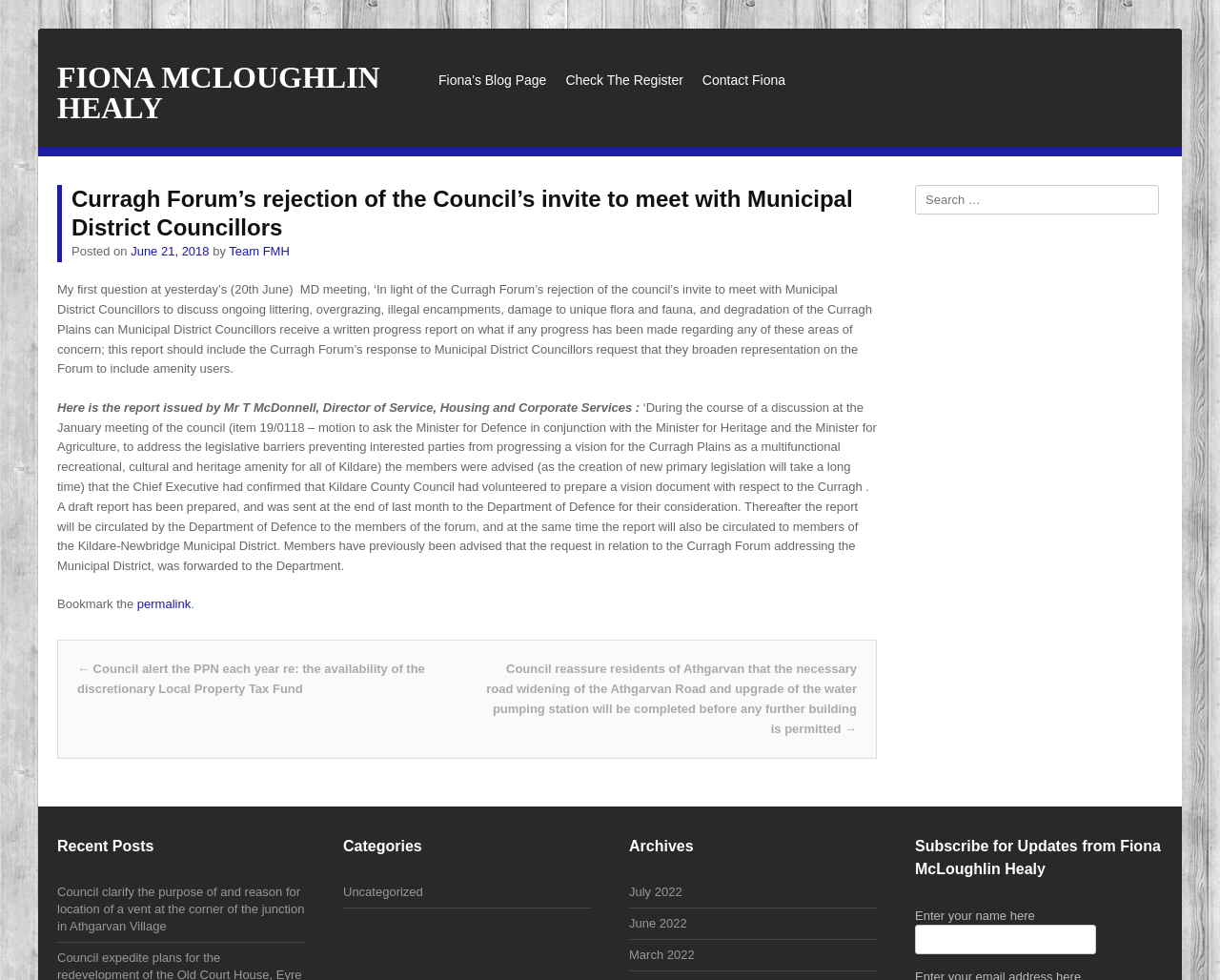Can you extract the headline from the webpage for me?

FIONA MCLOUGHLIN HEALY